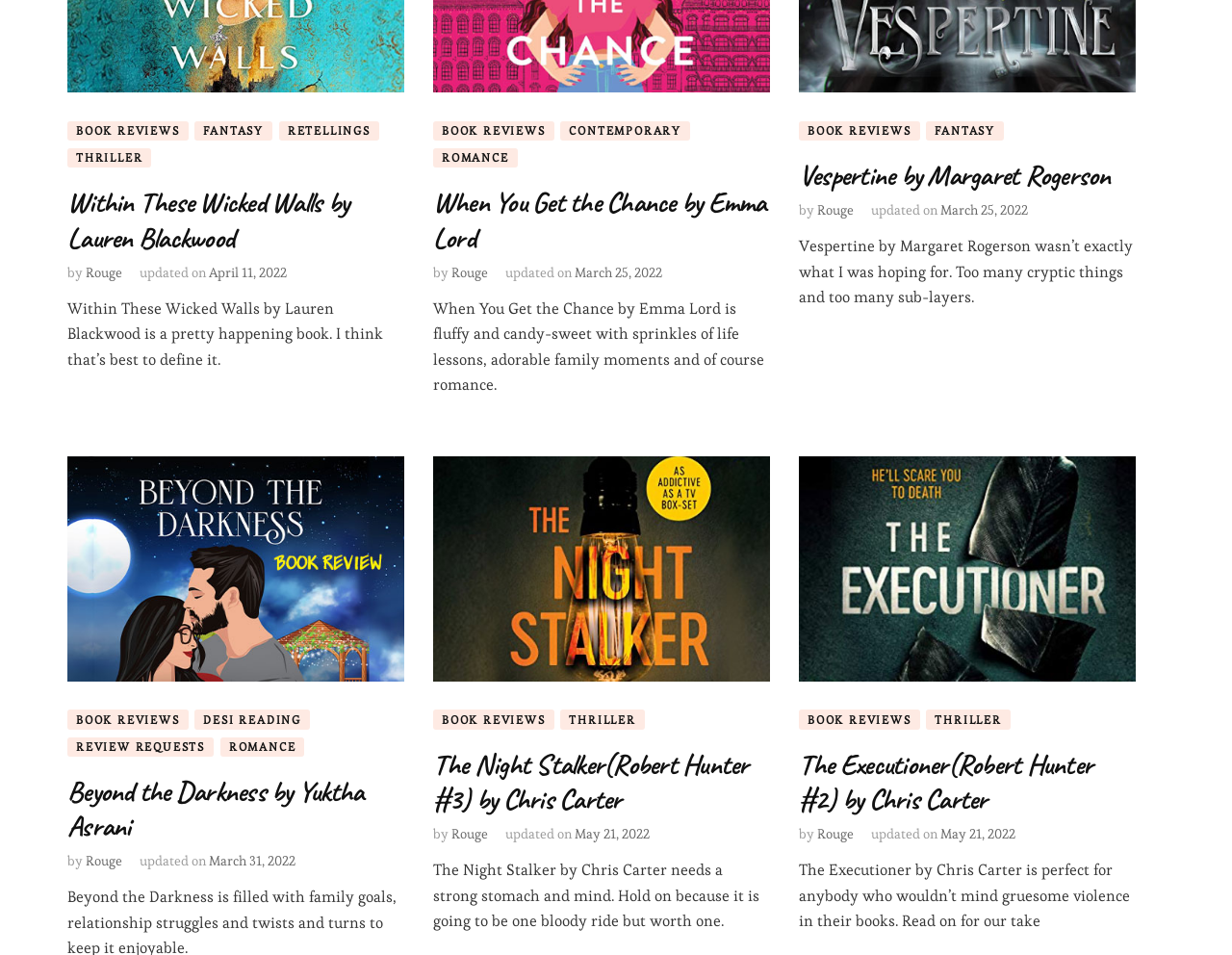Locate the bounding box of the UI element described in the following text: "THE COMPANY".

None